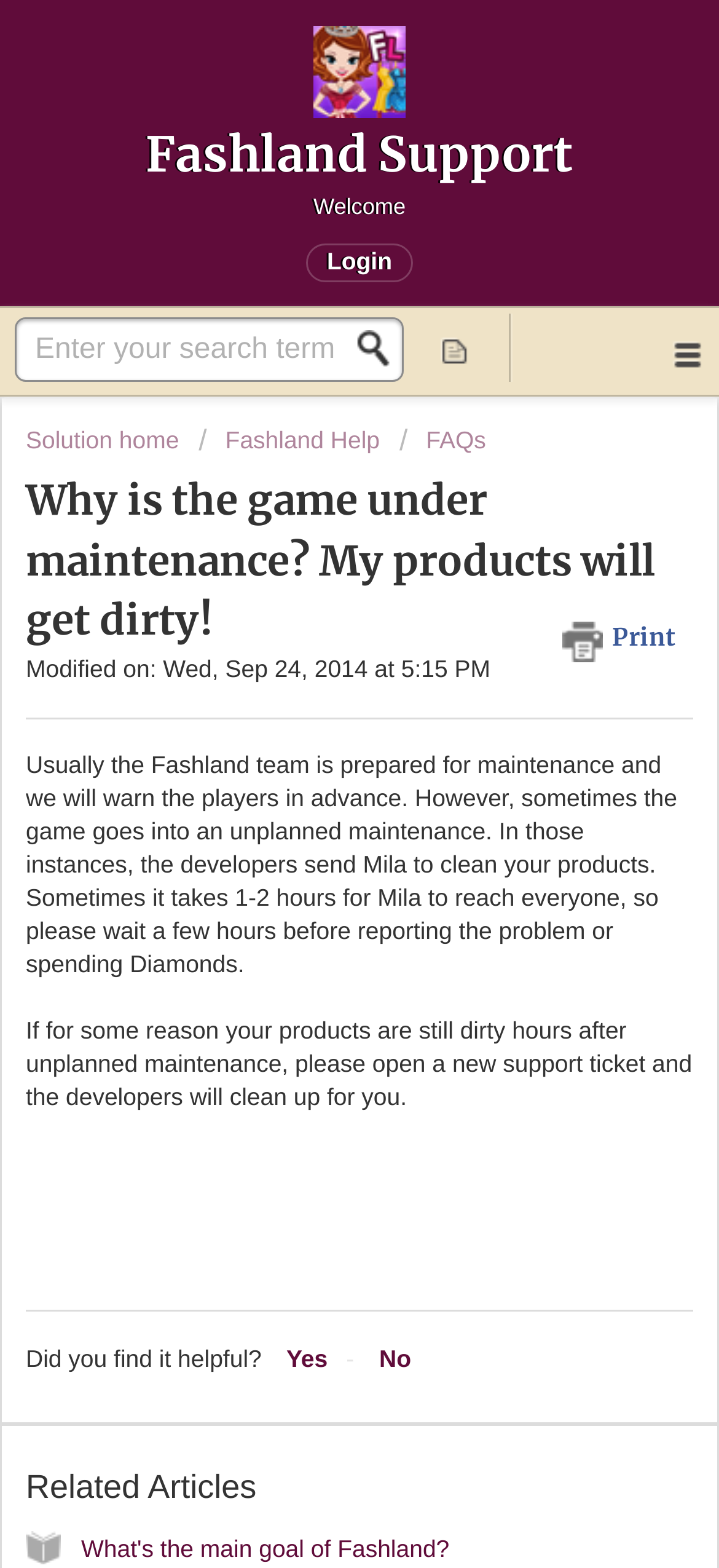Identify the bounding box coordinates for the UI element described as: "Check ticket status". The coordinates should be provided as four floats between 0 and 1: [left, top, right, bottom].

[0.554, 0.2, 0.709, 0.244]